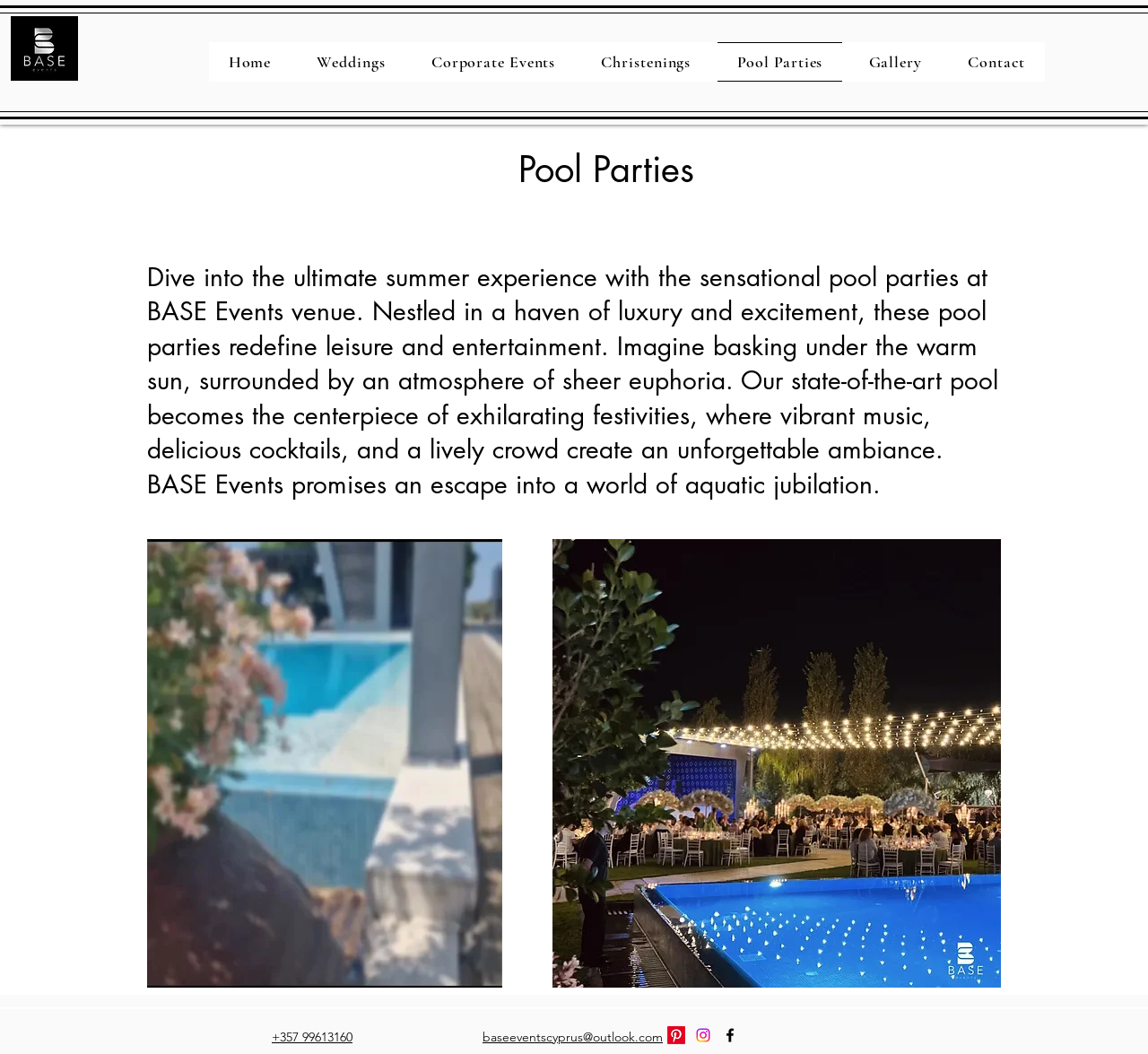Provide the bounding box coordinates of the section that needs to be clicked to accomplish the following instruction: "Visit the Facebook page."

[0.628, 0.974, 0.644, 0.991]